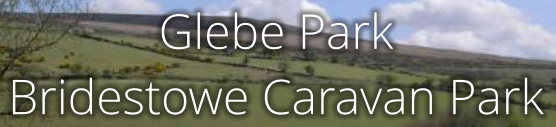What is the environment like in the caravan park?
With the help of the image, please provide a detailed response to the question.

The image depicts a serene landscape with lush greenery and occasional trees, which suggests a peaceful and calm environment, ideal for relaxation and outdoor activities.